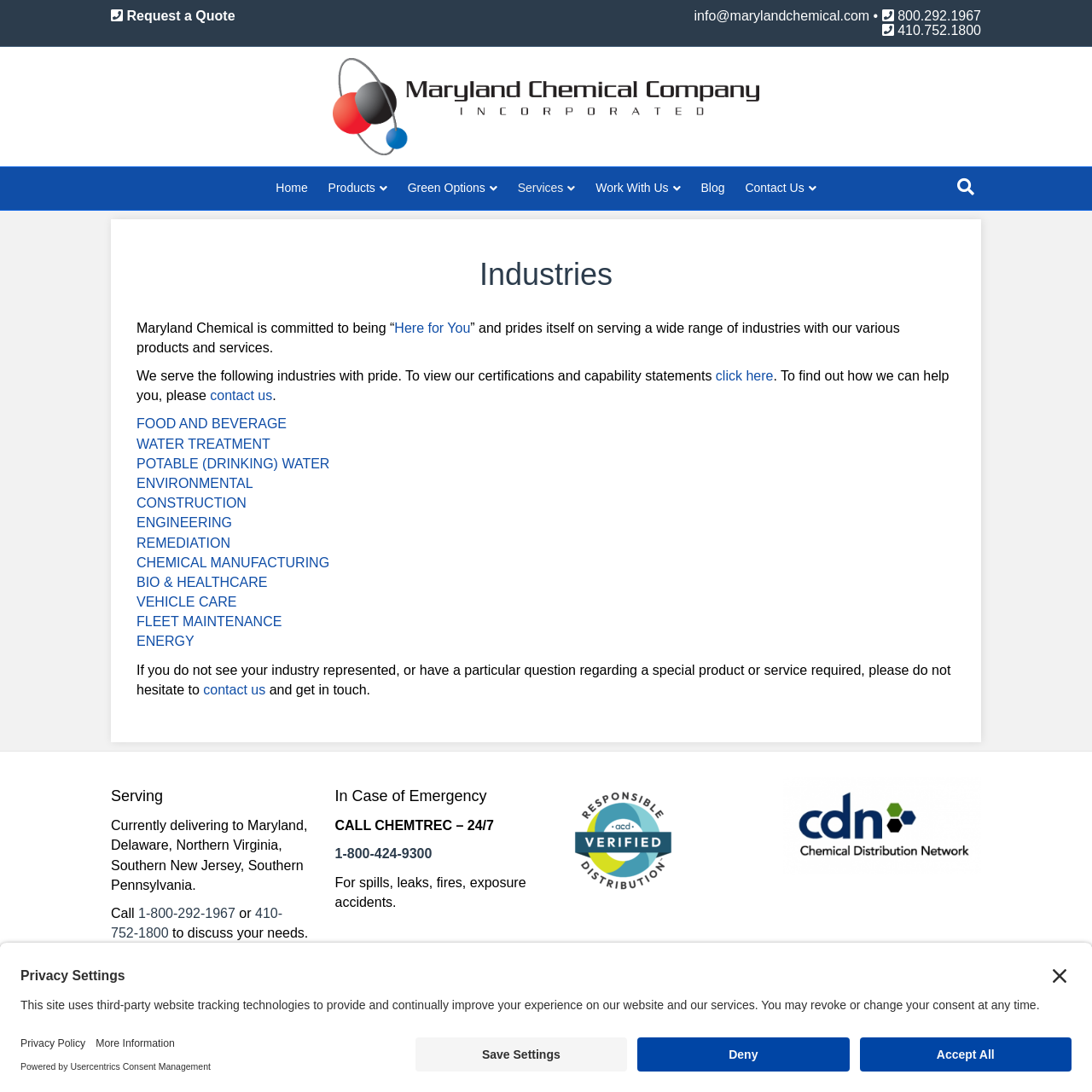With reference to the image, please provide a detailed answer to the following question: What is the company name?

The company name is obtained from the link 'Maryland Chemical' with bounding box coordinates [0.305, 0.09, 0.695, 0.103] and also from the image 'Maryland Chemical' with bounding box coordinates [0.305, 0.053, 0.695, 0.142]